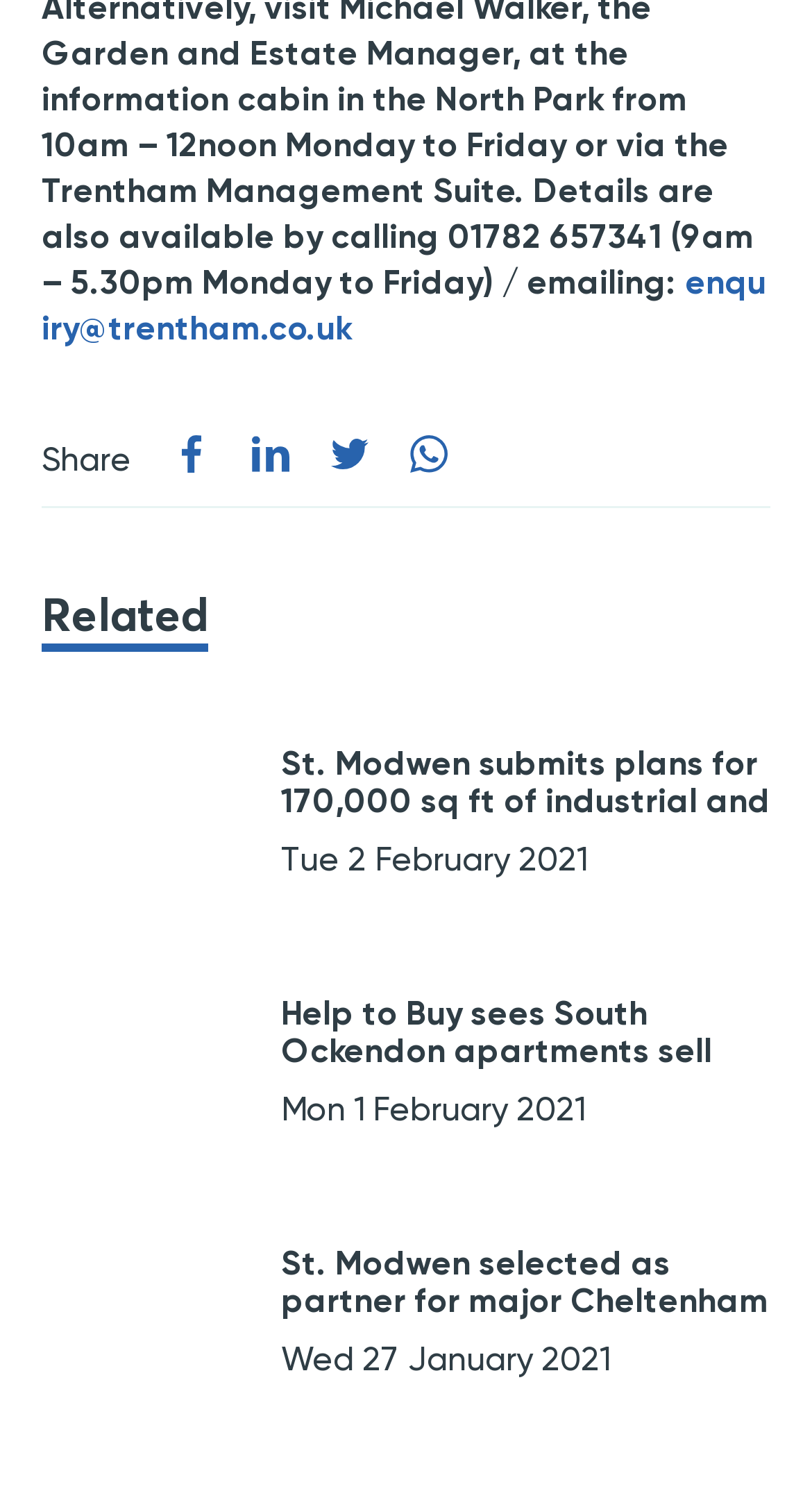Please determine the bounding box coordinates of the clickable area required to carry out the following instruction: "Check the news about St. Modwen selected as partner for major Cheltenham development". The coordinates must be four float numbers between 0 and 1, represented as [left, top, right, bottom].

[0.051, 0.808, 0.308, 0.947]